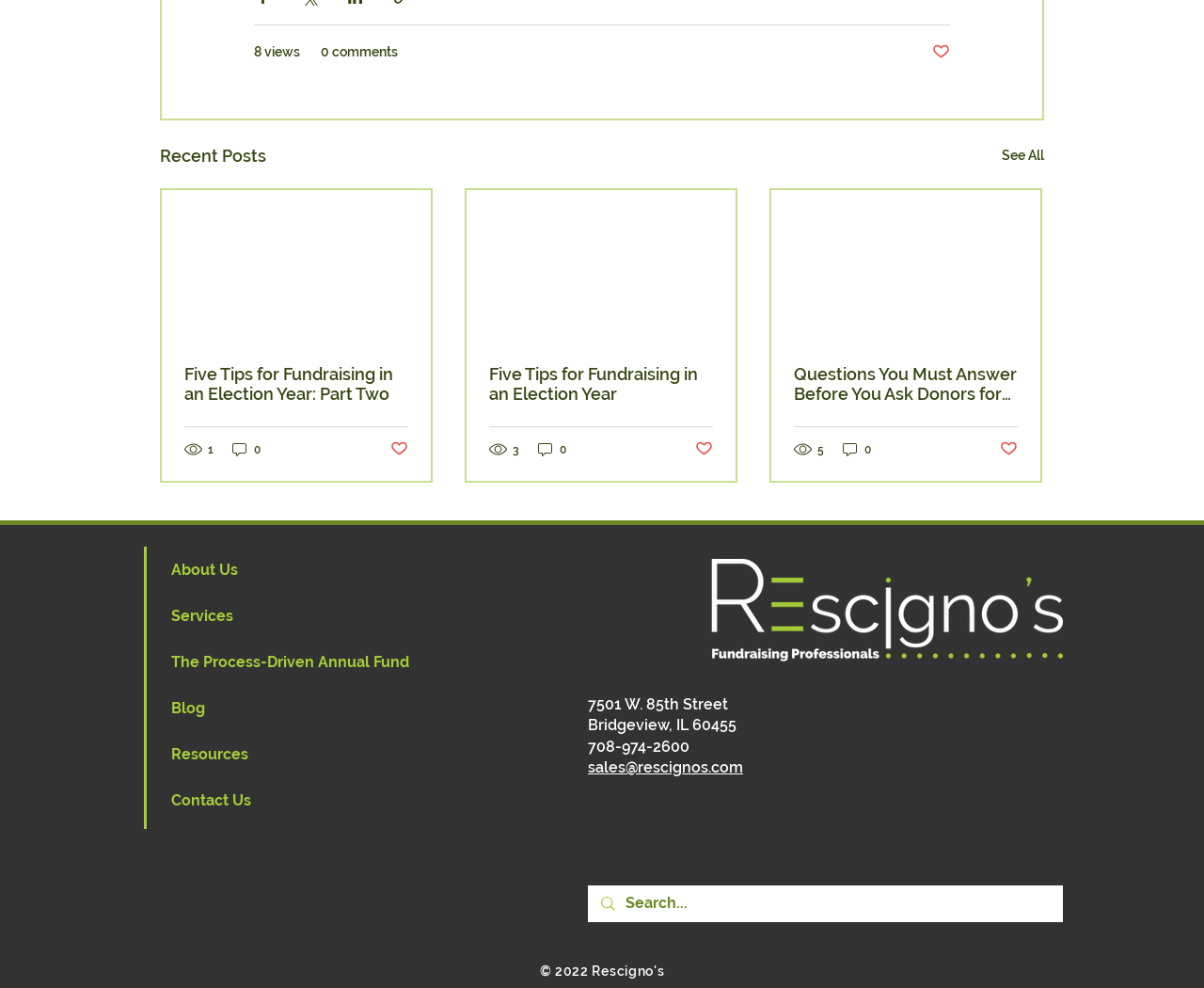What social media platforms are listed in the Social Bar?
Please provide a single word or phrase answer based on the image.

Facebook, LinkedIn, YouTube